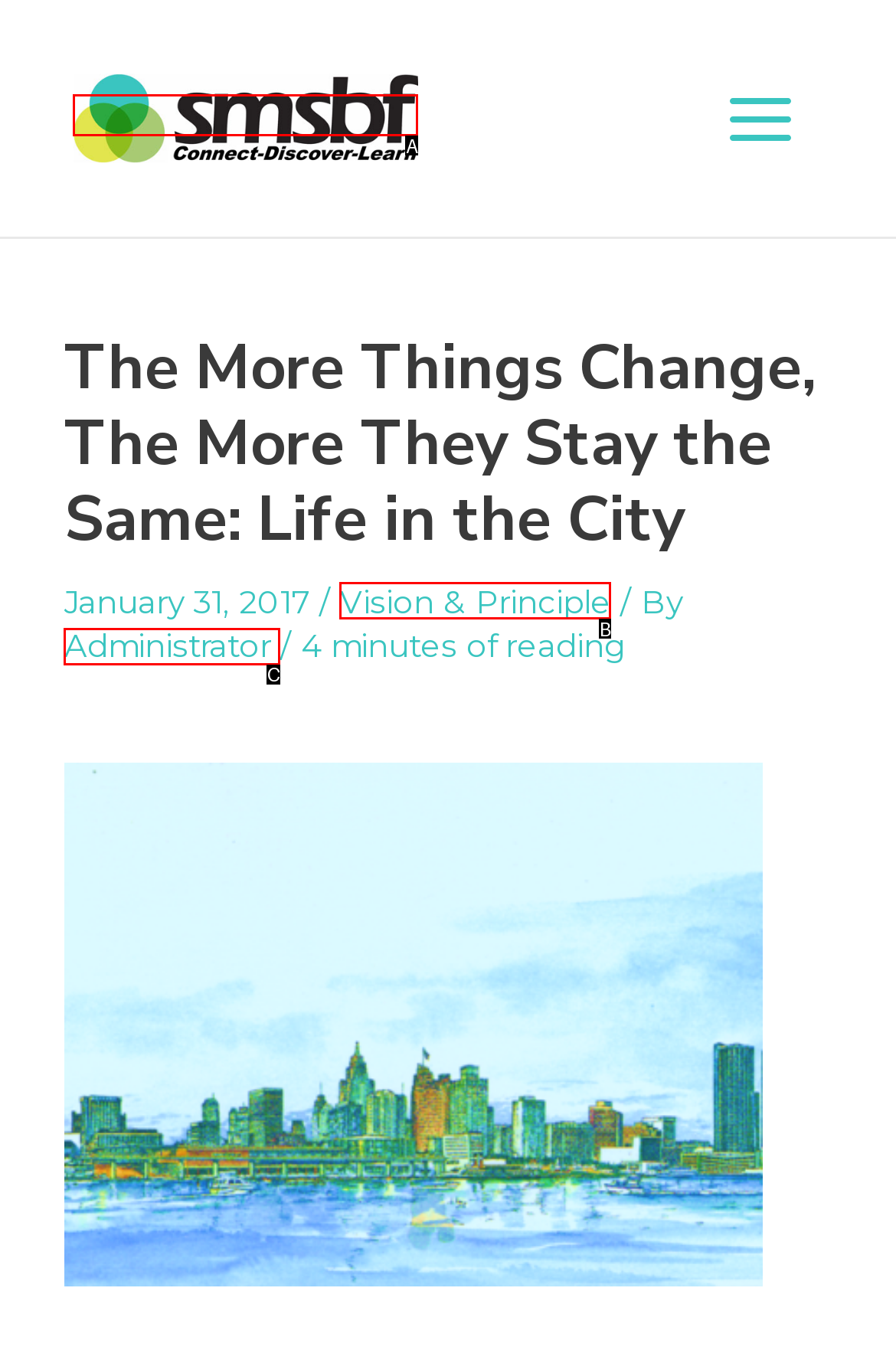Determine which option fits the element description: Administrator
Answer with the option’s letter directly.

C